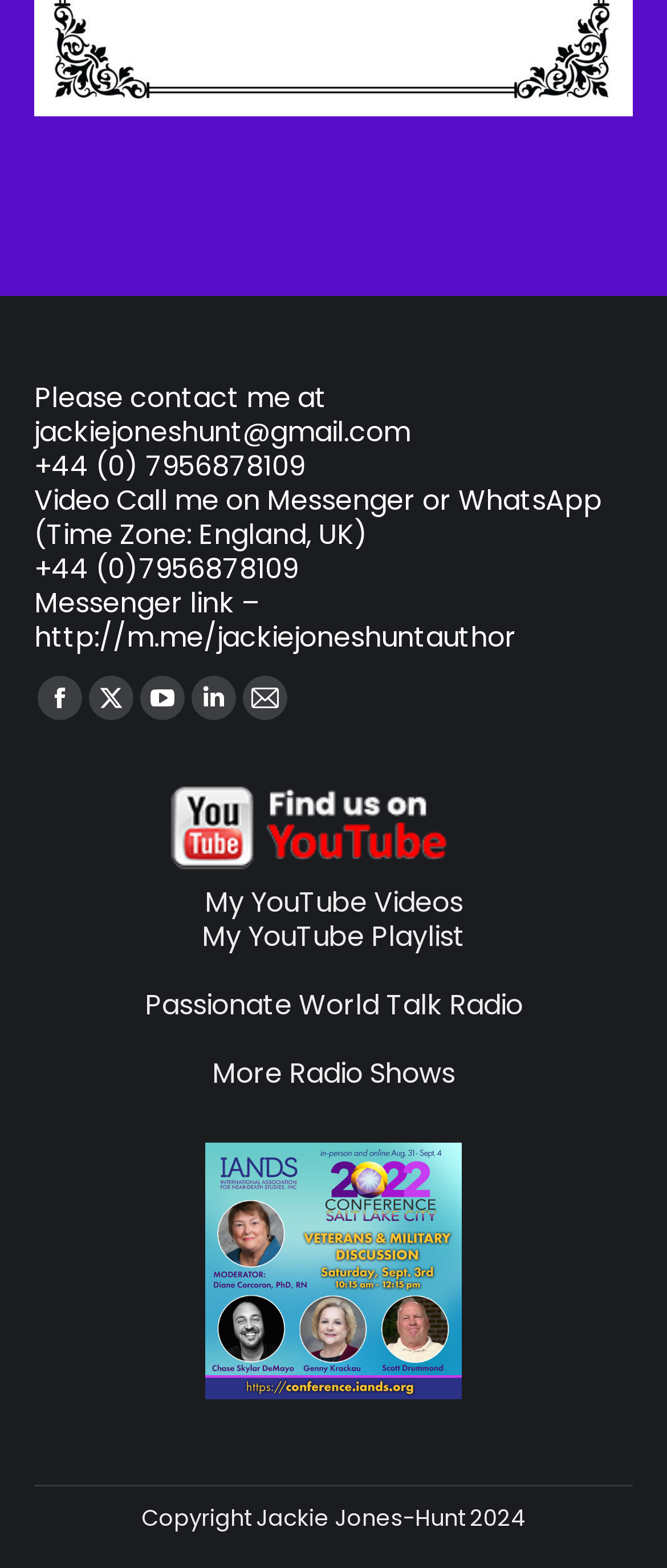Can you find the bounding box coordinates for the element that needs to be clicked to execute this instruction: "Download Free Power Energy Drink Plastic Bottle Mockup PSD"? The coordinates should be given as four float numbers between 0 and 1, i.e., [left, top, right, bottom].

None